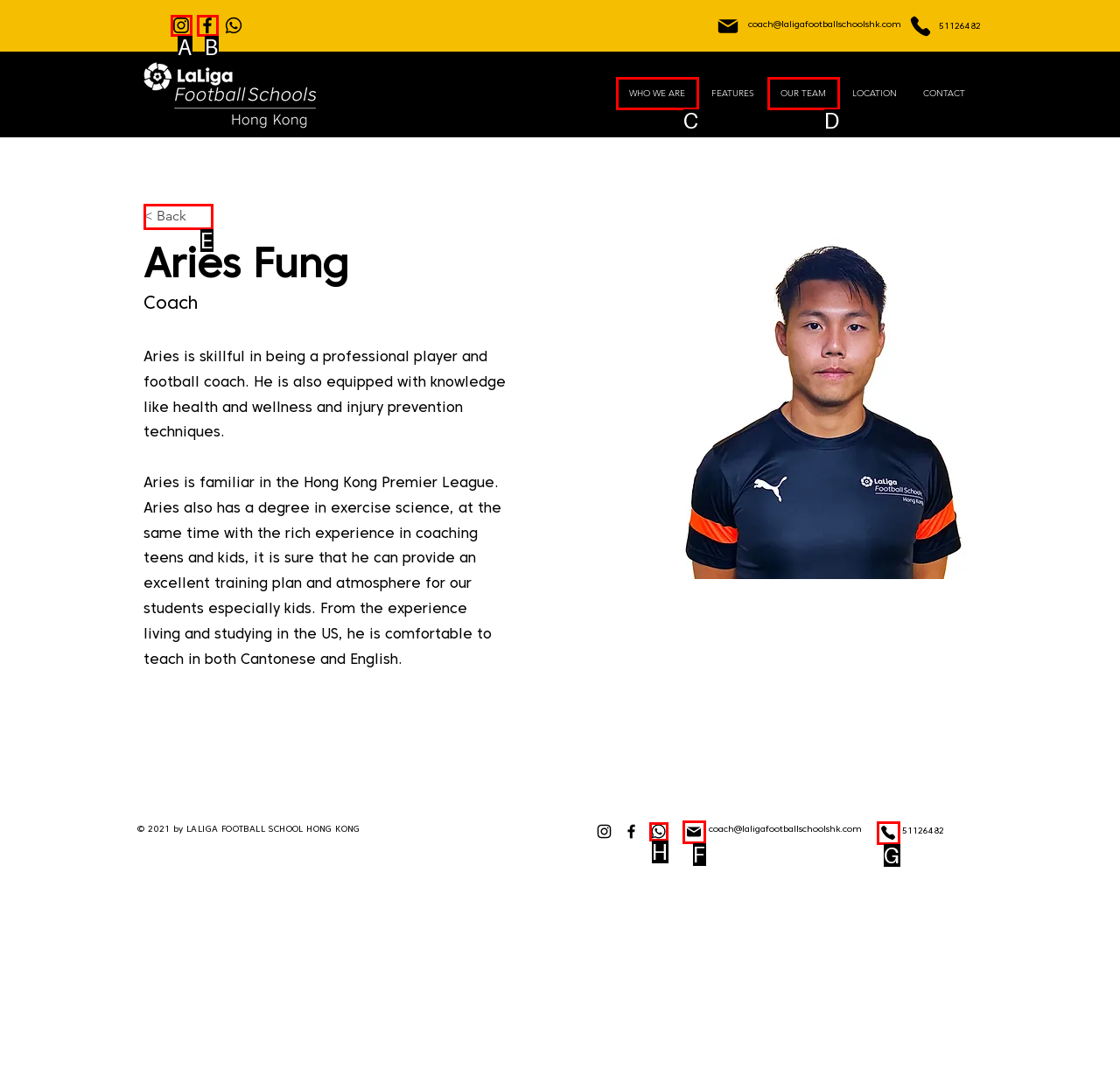Please provide the letter of the UI element that best fits the following description: WHO WE ARE
Respond with the letter from the given choices only.

C